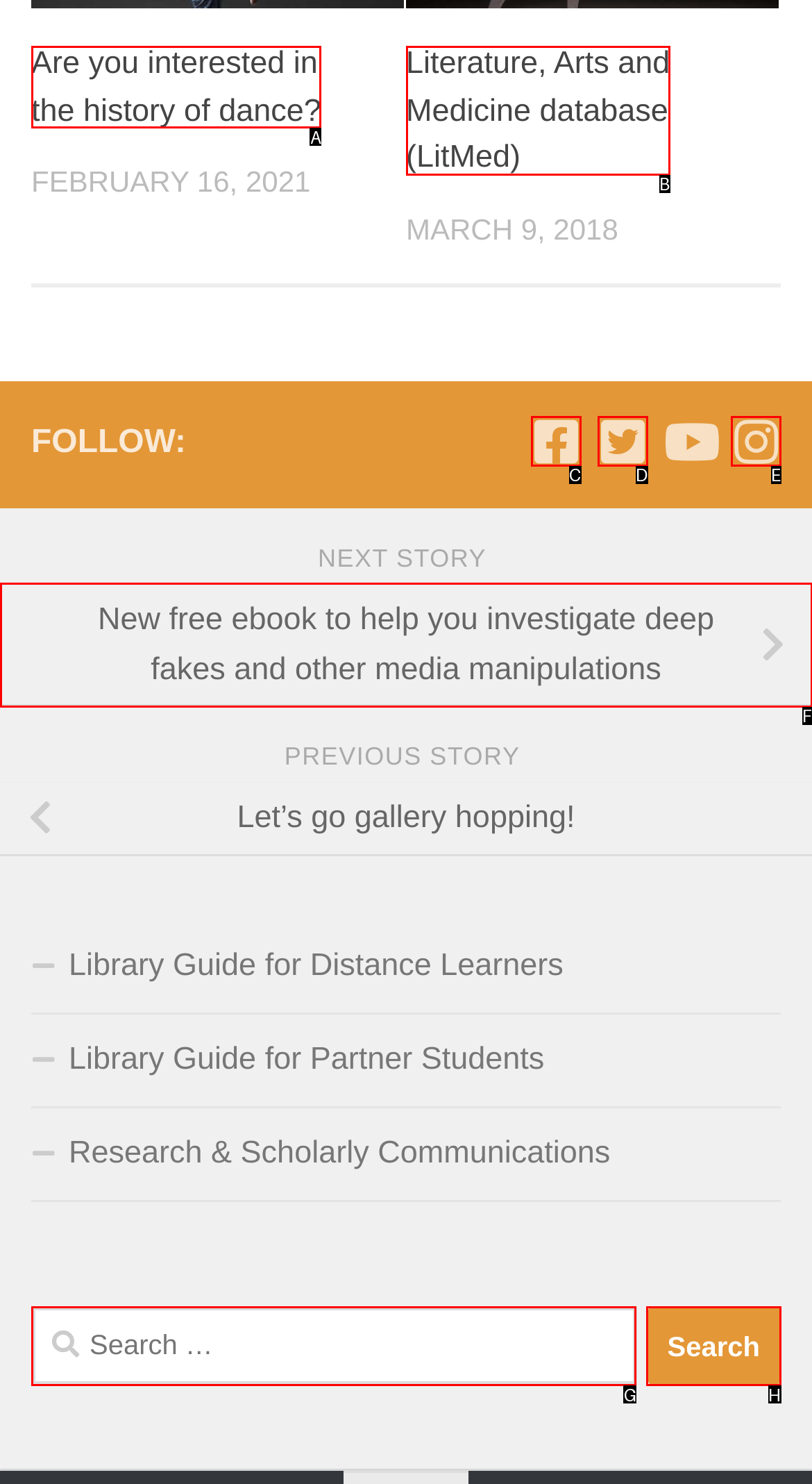Determine which option matches the description: aria-label="Twitter" title="Twitter". Answer using the letter of the option.

D